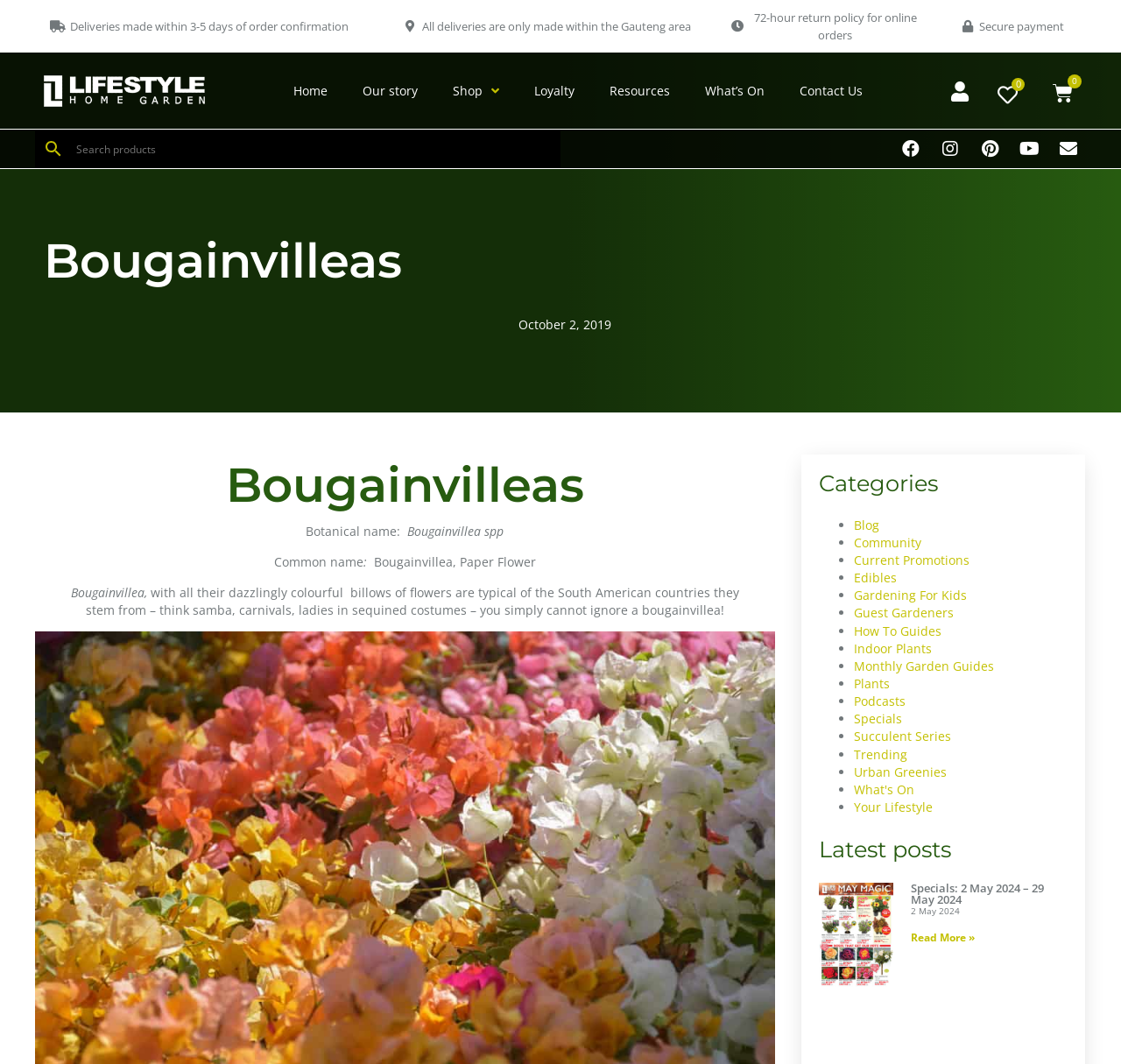Using the description: "Envelope", identify the bounding box of the corresponding UI element in the screenshot.

[0.938, 0.124, 0.969, 0.157]